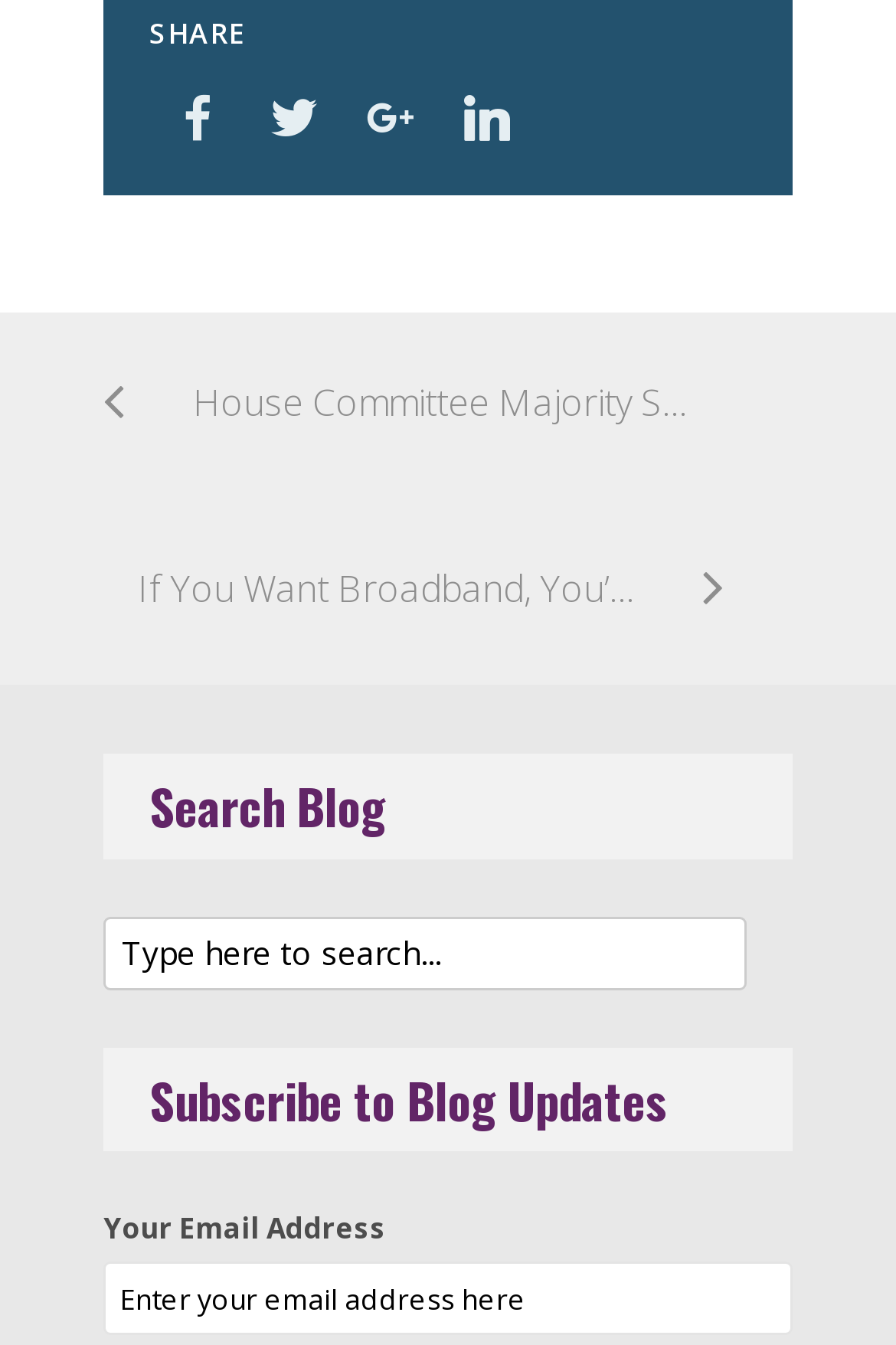Find the bounding box coordinates for the area that must be clicked to perform this action: "Share the page".

[0.167, 0.011, 0.274, 0.04]